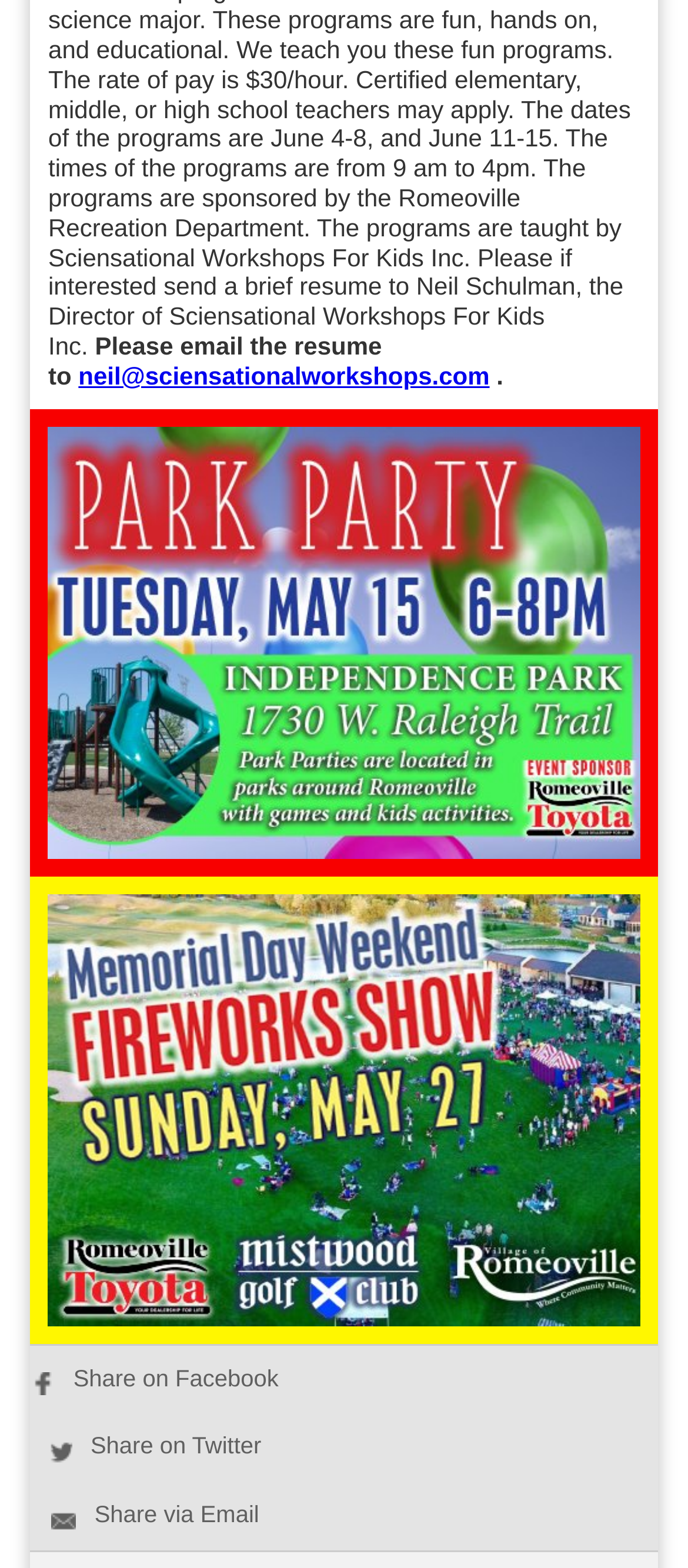How many social media sharing options are available?
Answer the question in as much detail as possible.

The webpage has three social media sharing options: Facebook, Twitter, and Email, which are represented by separate 'LayoutTableCell' elements with corresponding text and images.